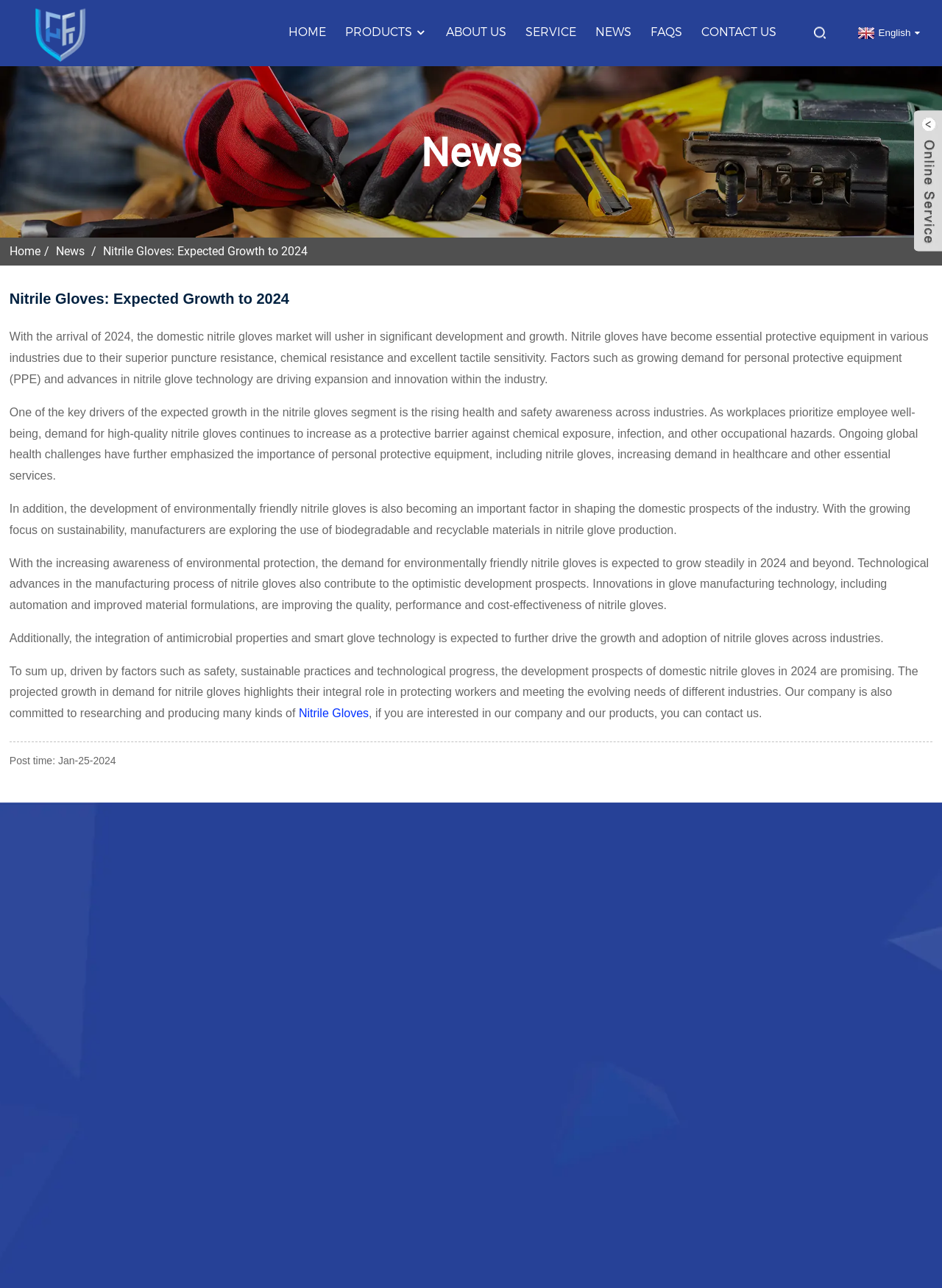Find the bounding box coordinates for the element described here: "News".

[0.632, 0.02, 0.67, 0.029]